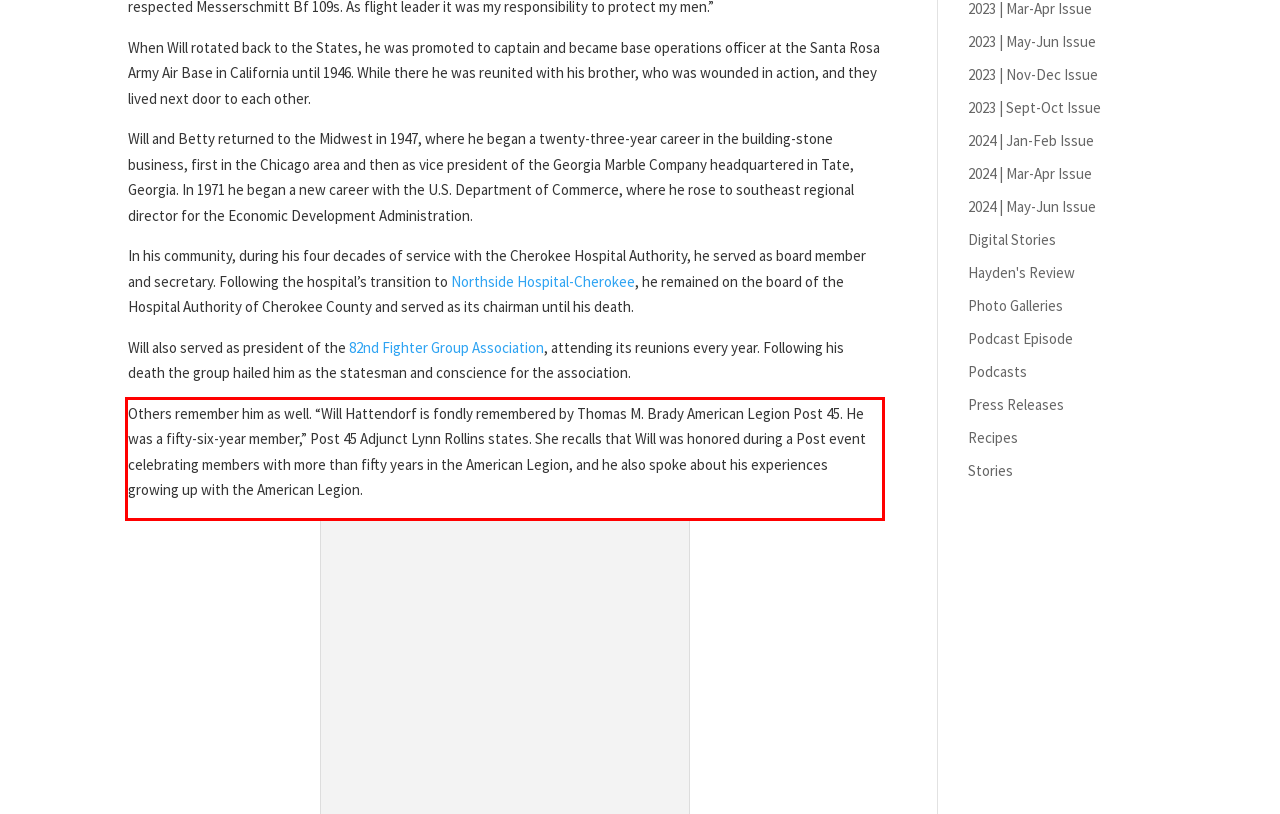You are given a screenshot showing a webpage with a red bounding box. Perform OCR to capture the text within the red bounding box.

Others remember him as well. “Will Hattendorf is fondly remembered by Thomas M. Brady American Legion Post 45. He was a fifty-six-year member,” Post 45 Adjunct Lynn Rollins states. She recalls that Will was honored during a Post event celebrating members with more than fifty years in the American Legion, and he also spoke about his experiences growing up with the American Legion.